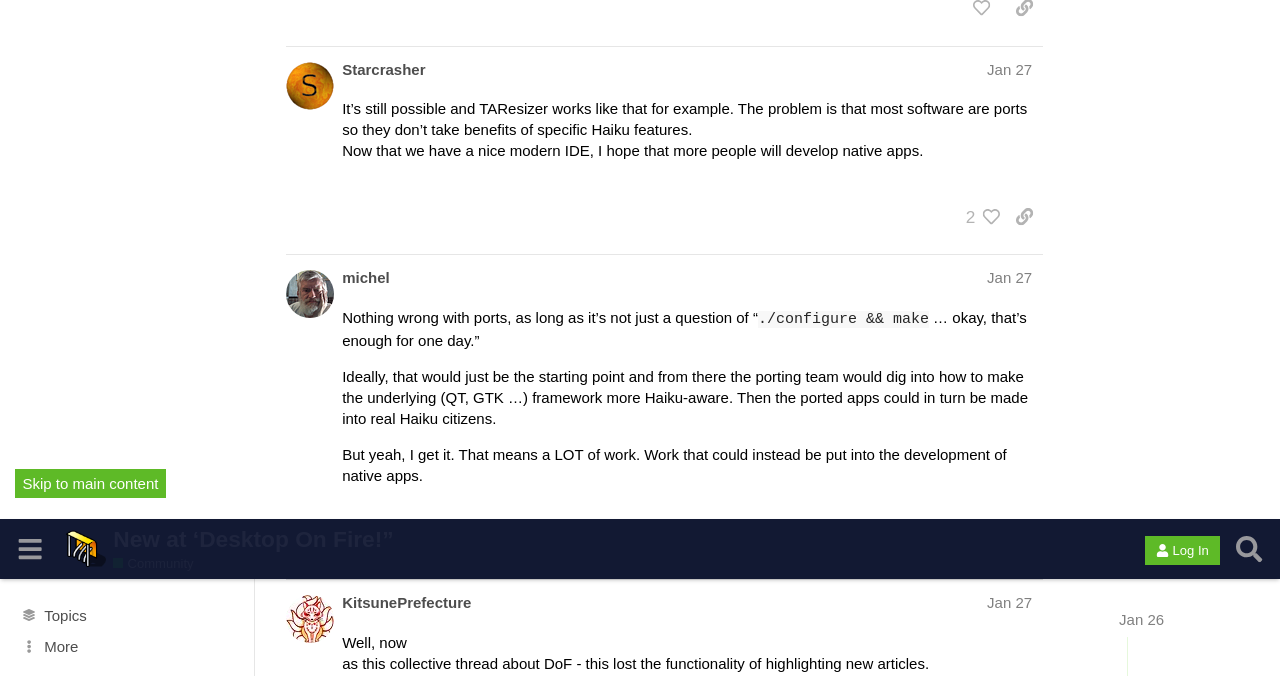Who posted on Feb 10?
Answer the question based on the image using a single word or a brief phrase.

khallebal